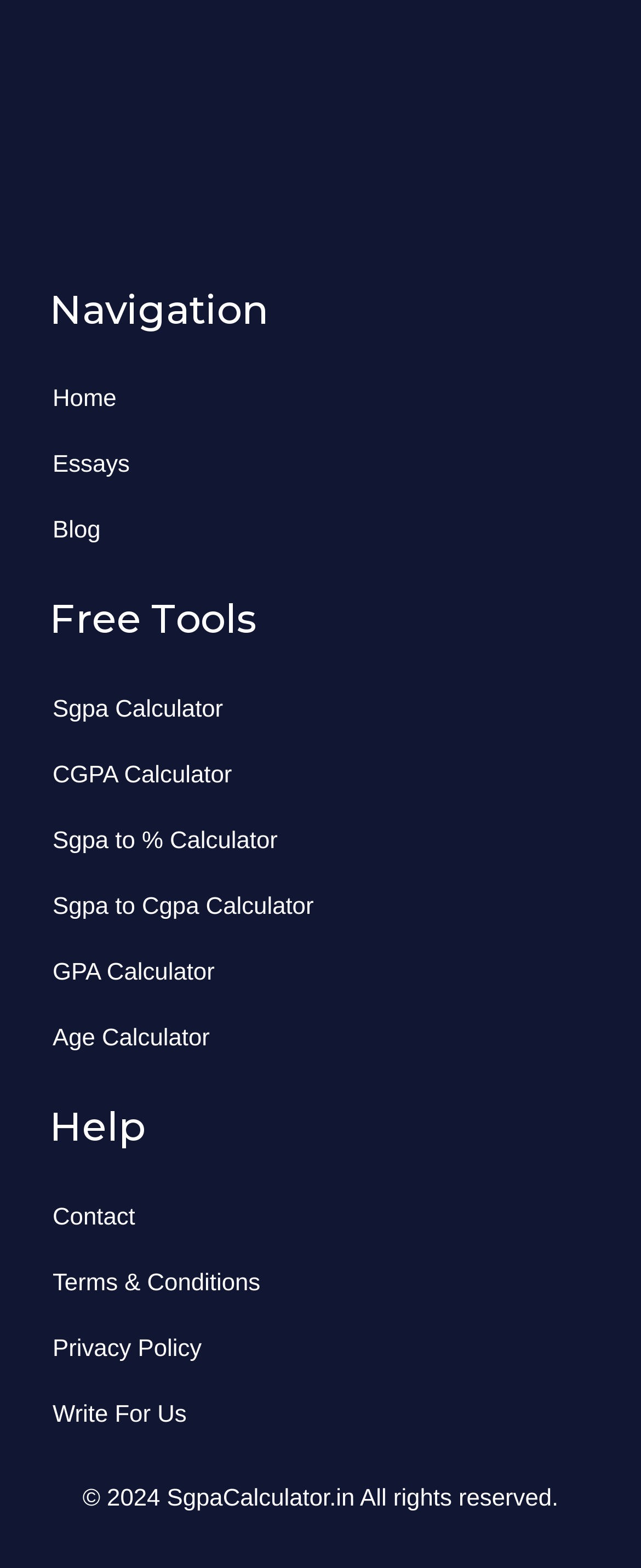Extract the bounding box coordinates for the UI element described by the text: "Contact". The coordinates should be in the form of [left, top, right, bottom] with values between 0 and 1.

[0.077, 0.785, 0.216, 0.827]